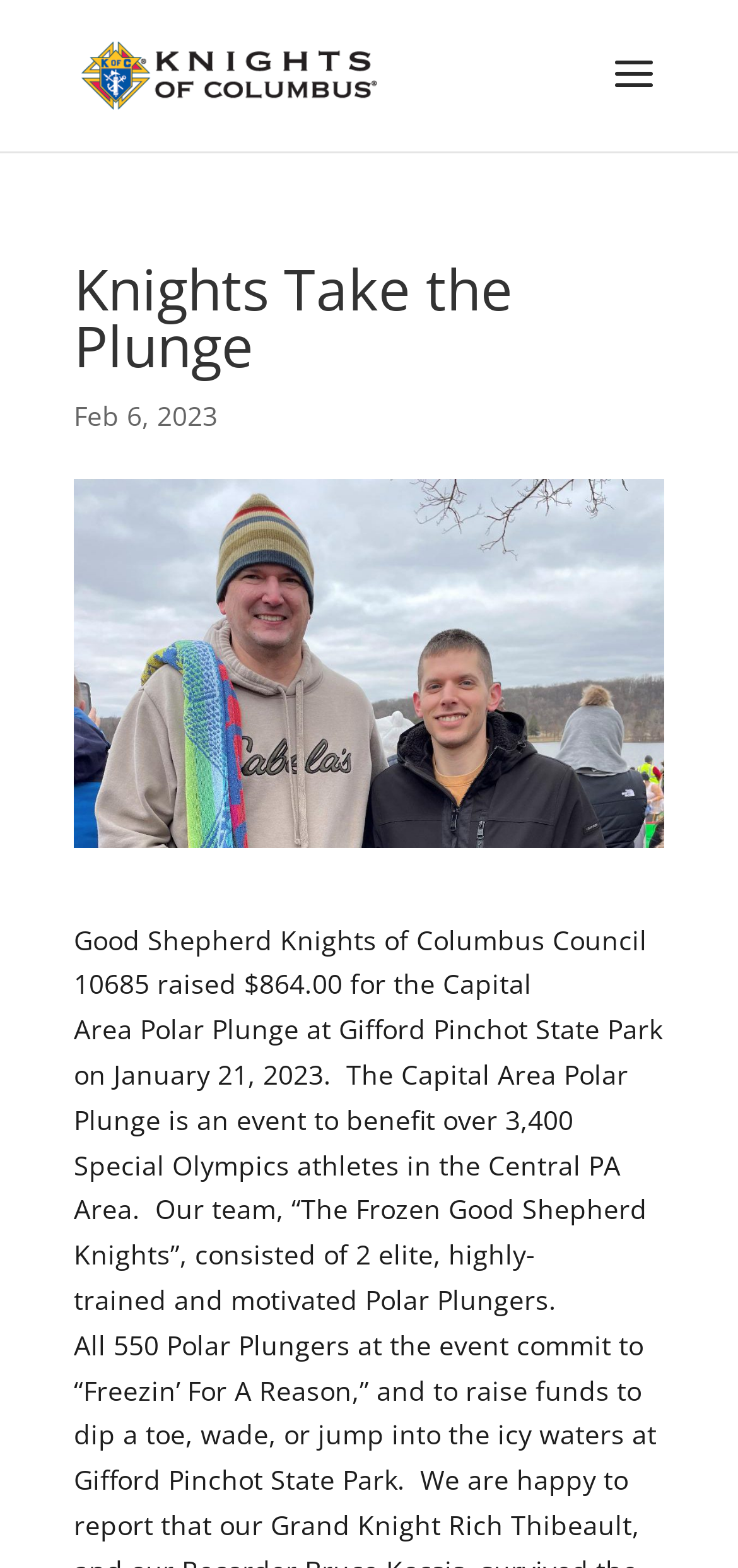How many Special Olympics athletes will benefit from the event?
Kindly offer a comprehensive and detailed response to the question.

I found the answer by looking at the text '...an event to benefit over 3,400 Special Olympics athletes in the Central PA Area.' which explicitly states the number of athletes who will benefit.